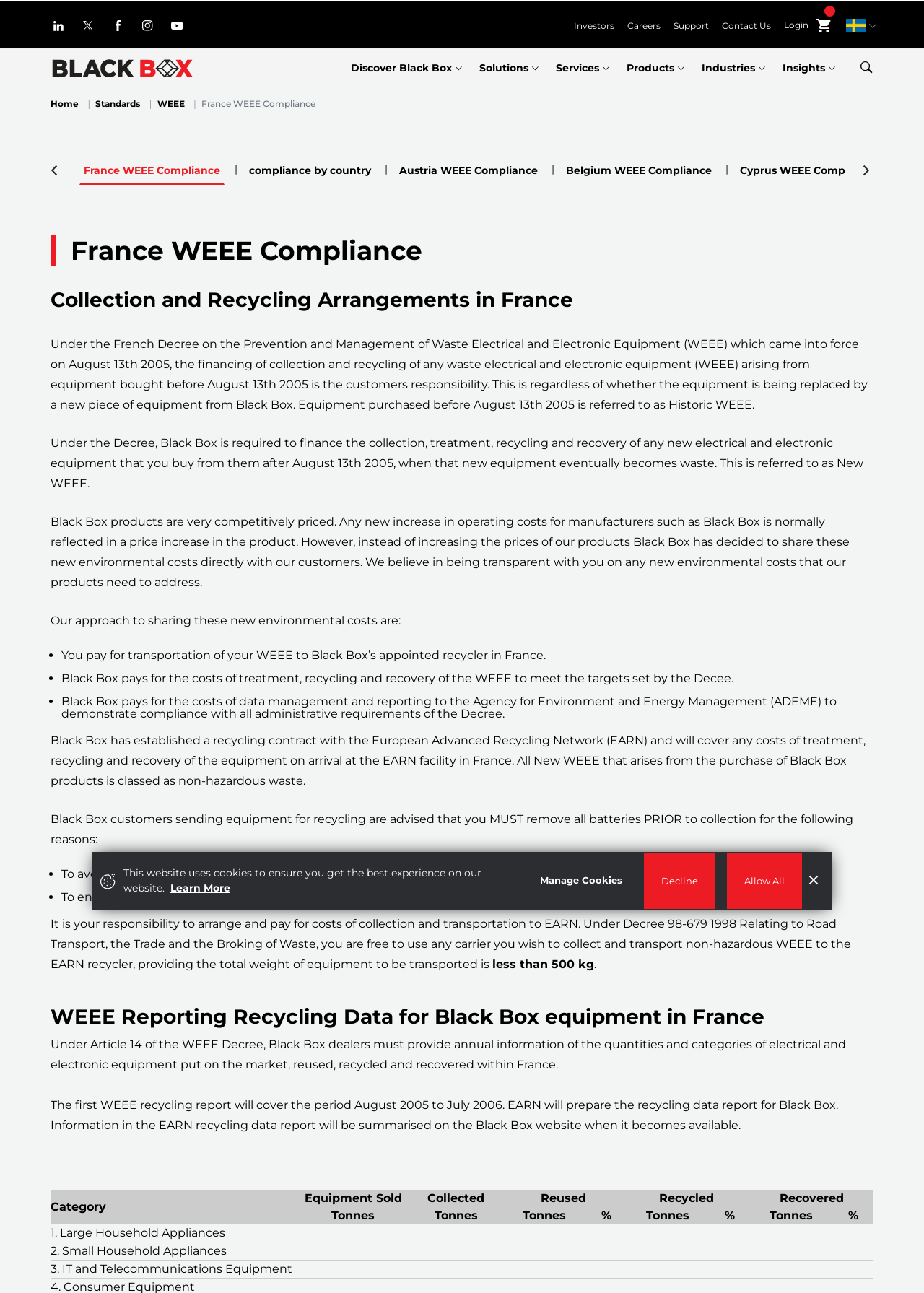What is the purpose of Black Box's recycling contract with EARN?
Provide an in-depth answer to the question, covering all aspects.

According to the webpage, Black Box has established a recycling contract with the European Advanced Recycling Network (EARN) to cover any costs of treatment, recycling, and recovery of the equipment on arrival at the EARN facility in France.